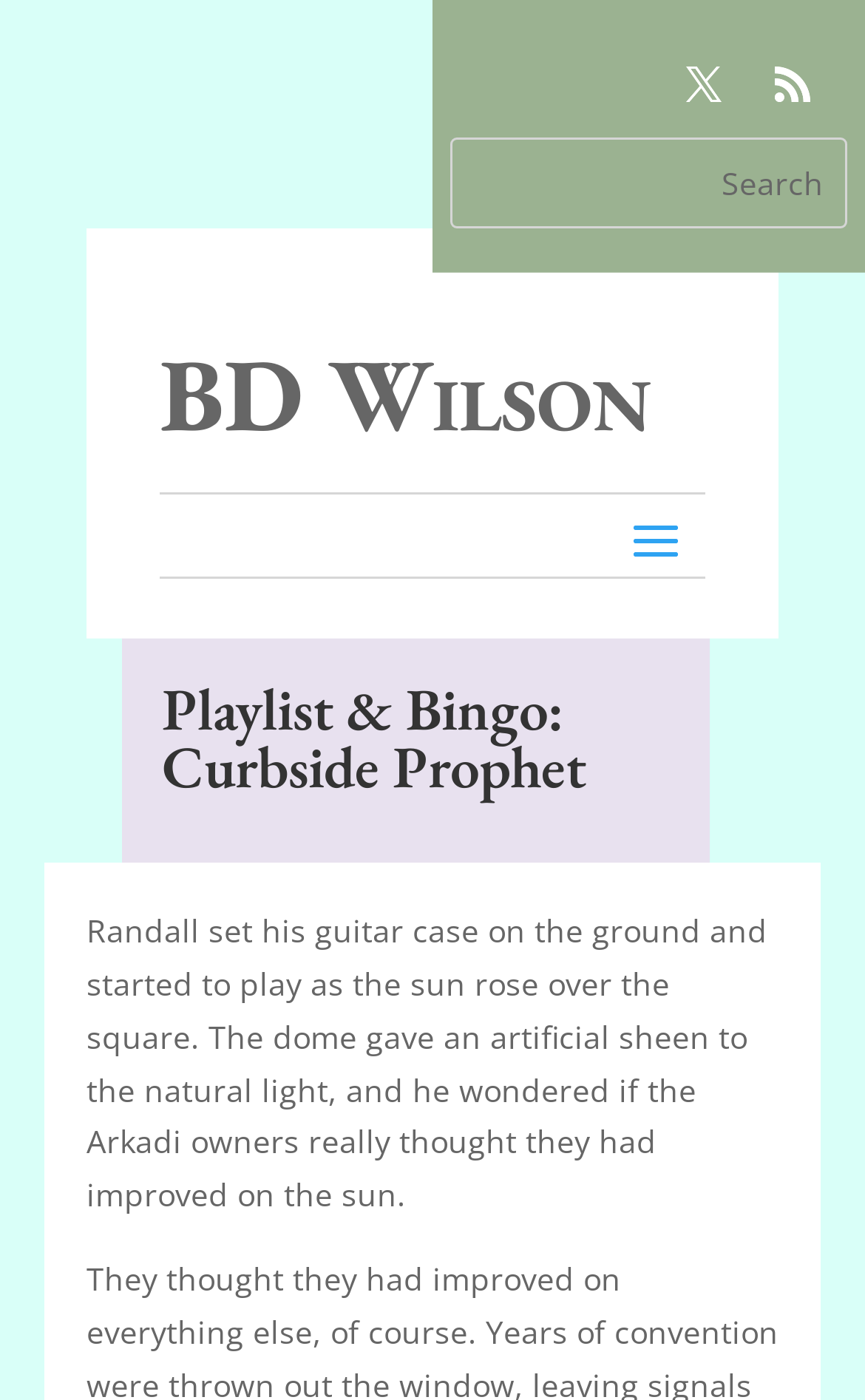What is the main topic of the webpage?
Analyze the image and provide a thorough answer to the question.

The main topic of the webpage can be inferred from the heading element 'Playlist & Bingo: Curbside Prophet' located at [0.187, 0.486, 0.773, 0.586].